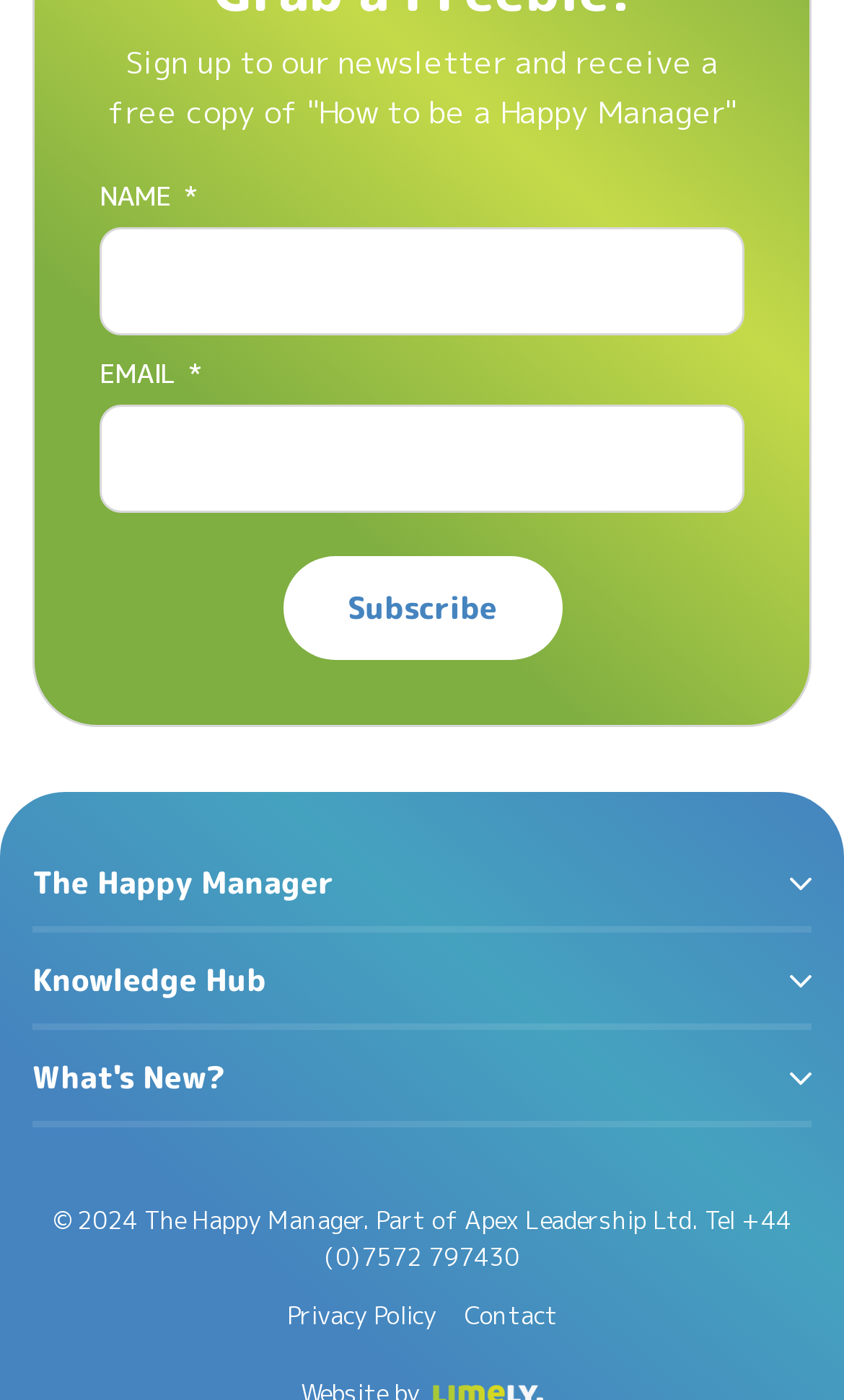Find the bounding box of the element with the following description: "name="input_7"". The coordinates must be four float numbers between 0 and 1, formatted as [left, top, right, bottom].

[0.118, 0.289, 0.882, 0.366]